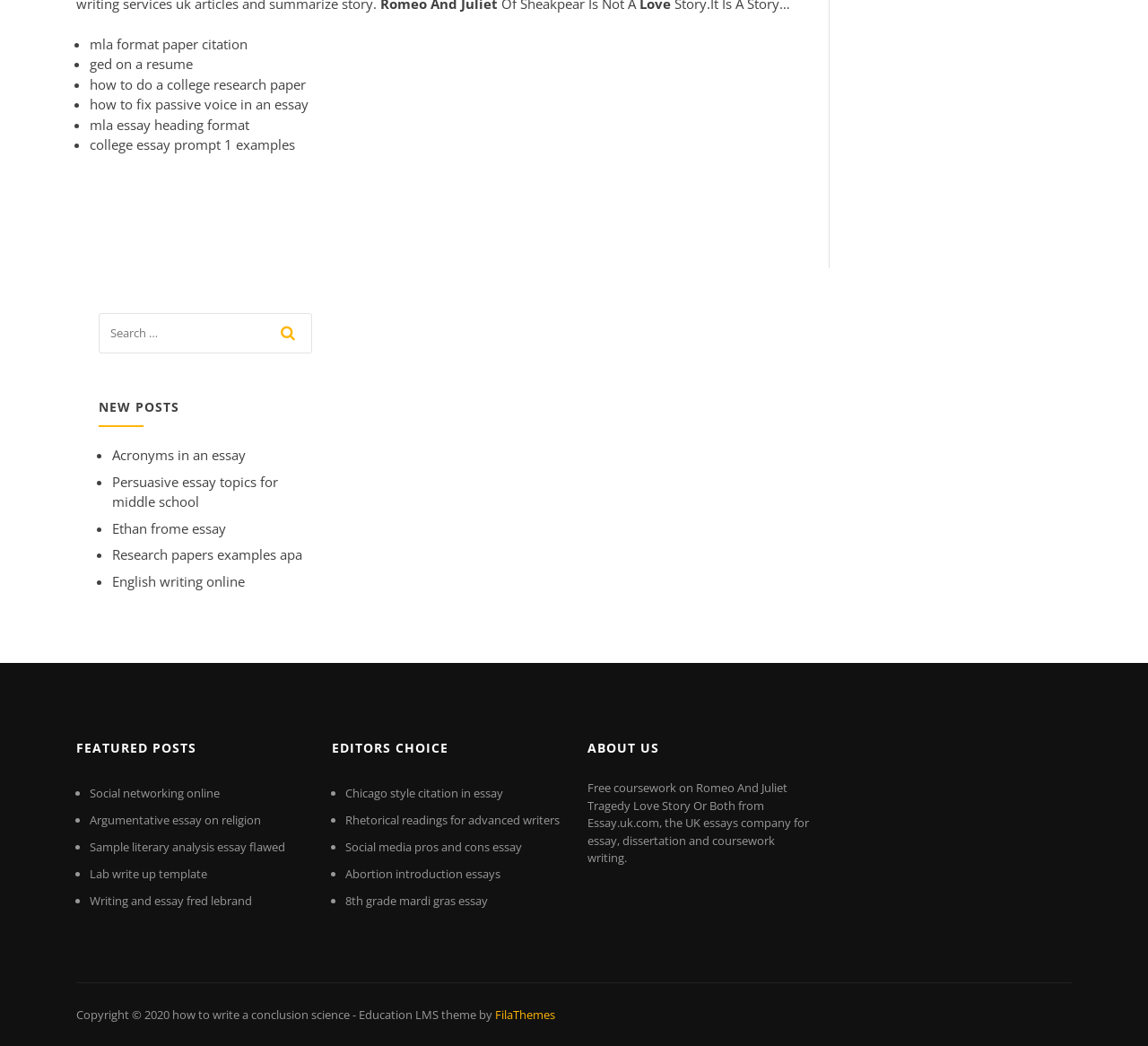With reference to the screenshot, provide a detailed response to the question below:
What is the company mentioned in the 'ABOUT US' section?

The 'ABOUT US' section mentions Essay.uk.com as the UK essays company that provides essay, dissertation, and coursework writing services, indicating that this company is associated with the website.